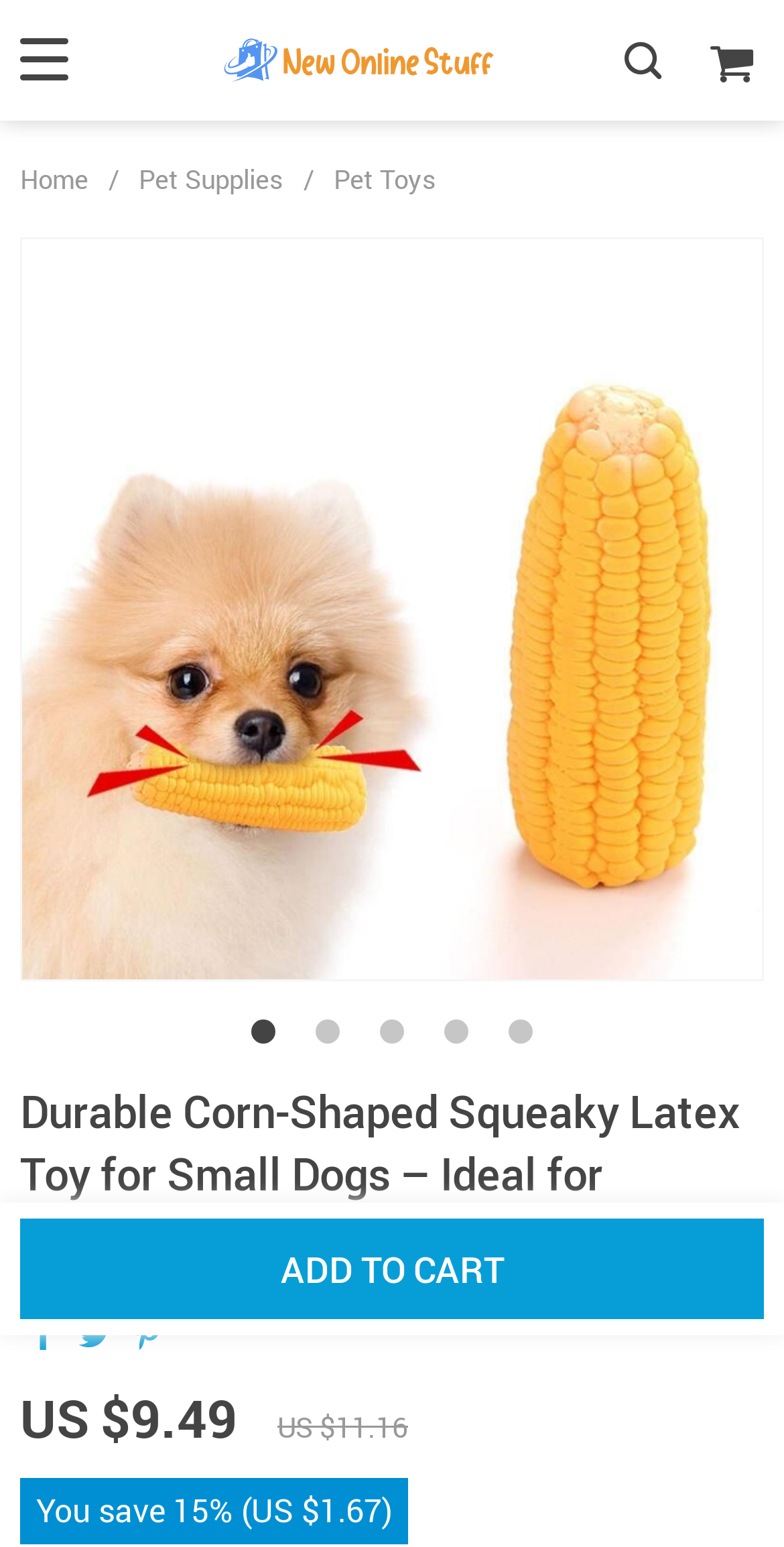Provide a single word or phrase answer to the question: 
How much can you save?

US $1.67